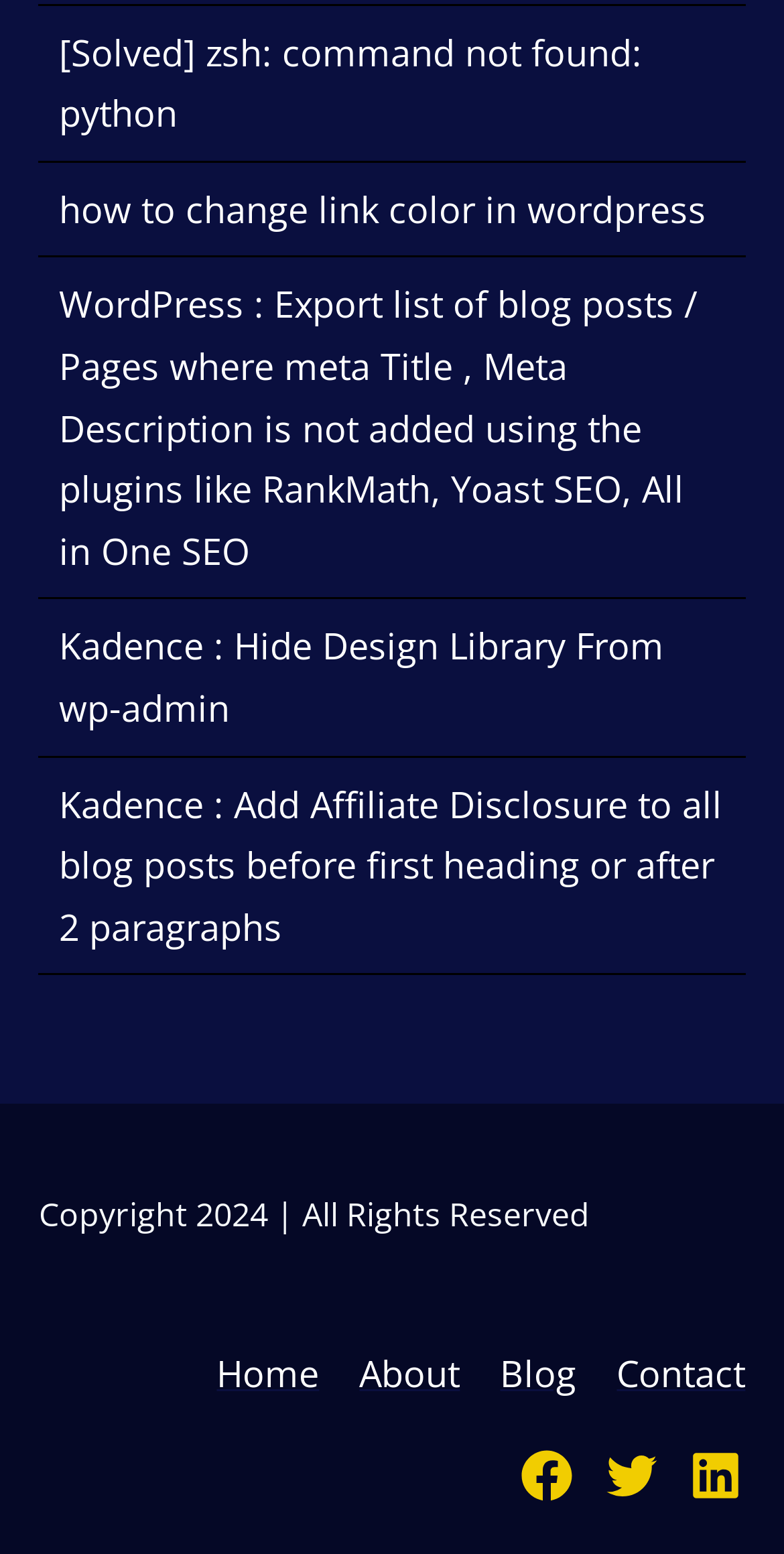Based on the visual content of the image, answer the question thoroughly: How many social media links are there?

I counted the number of social media links at the bottom of the webpage, which are Facebook, Twitter, and LinkedIn.